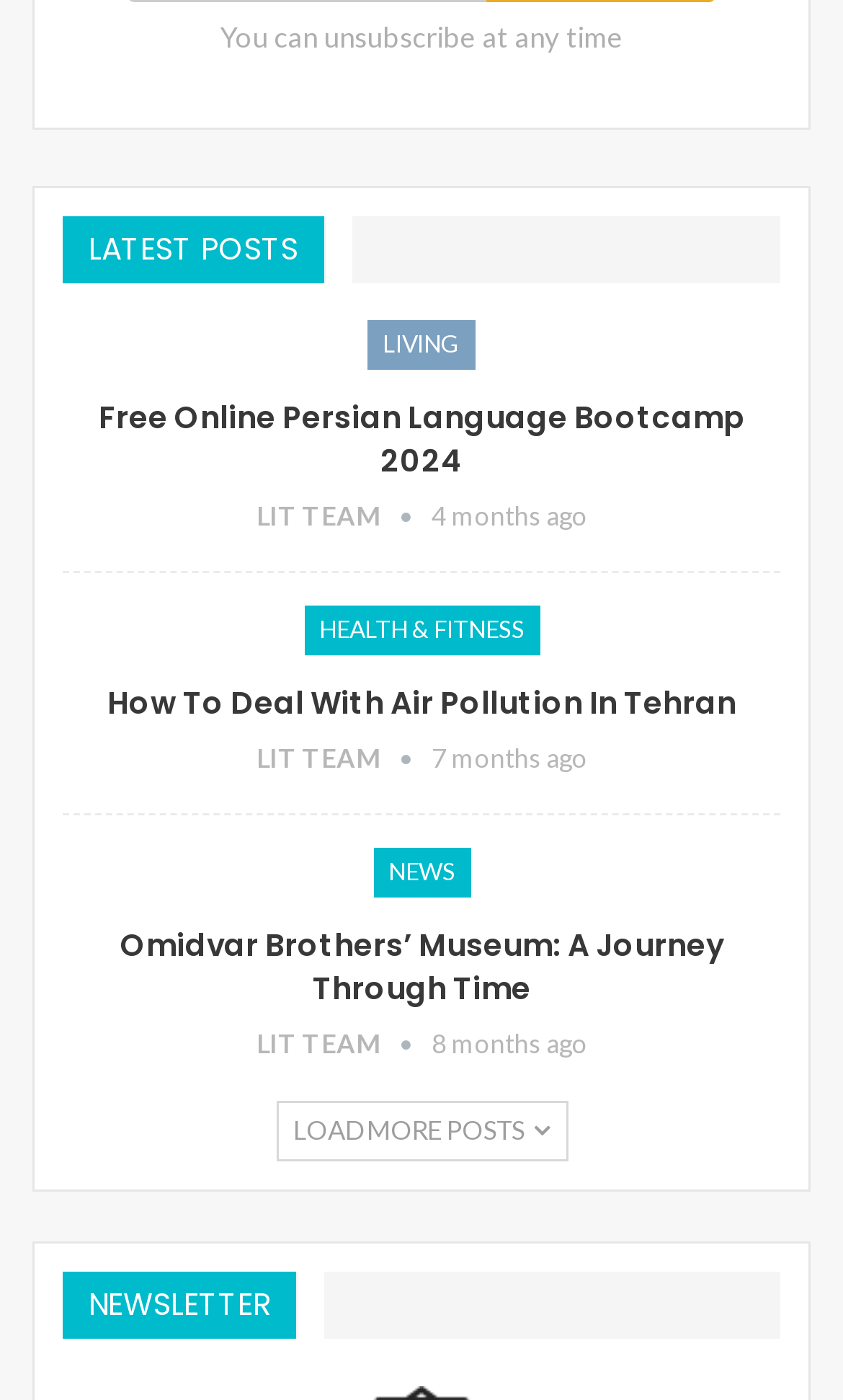Please identify the bounding box coordinates of the region to click in order to complete the task: "Subscribe to the newsletter". The coordinates must be four float numbers between 0 and 1, specified as [left, top, right, bottom].

[0.105, 0.915, 0.321, 0.946]